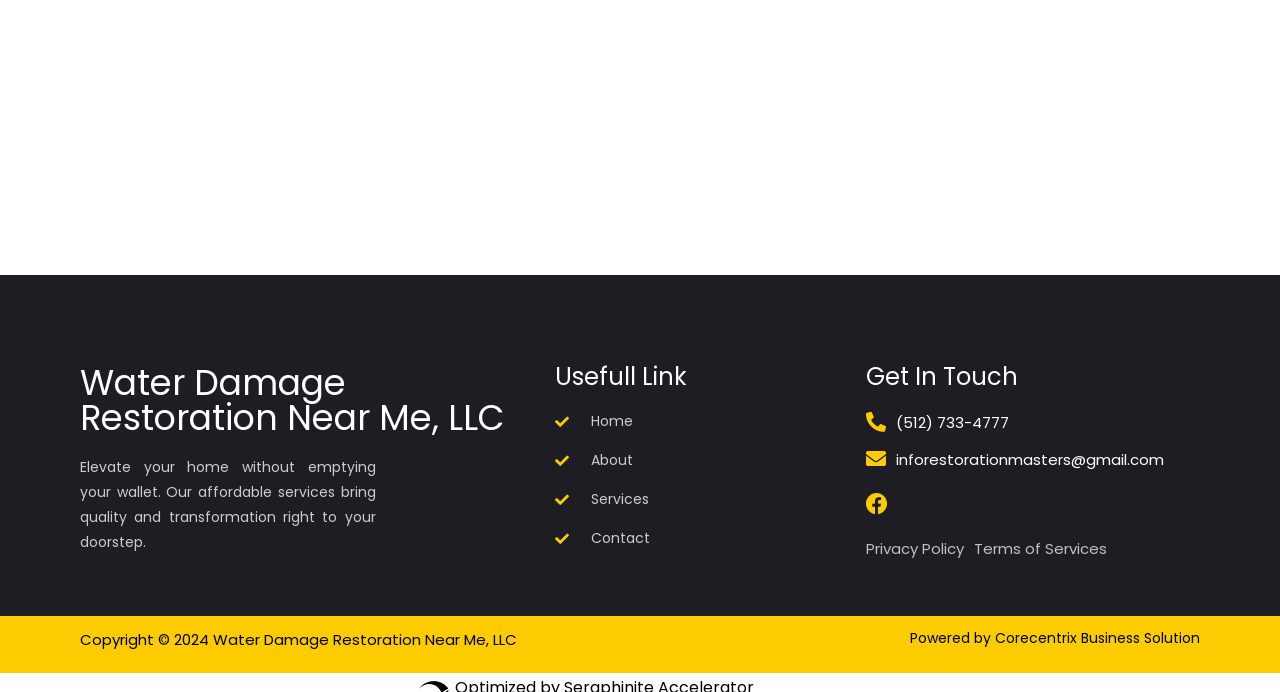Use a single word or phrase to answer the question: 
What is the year of copyright?

2024